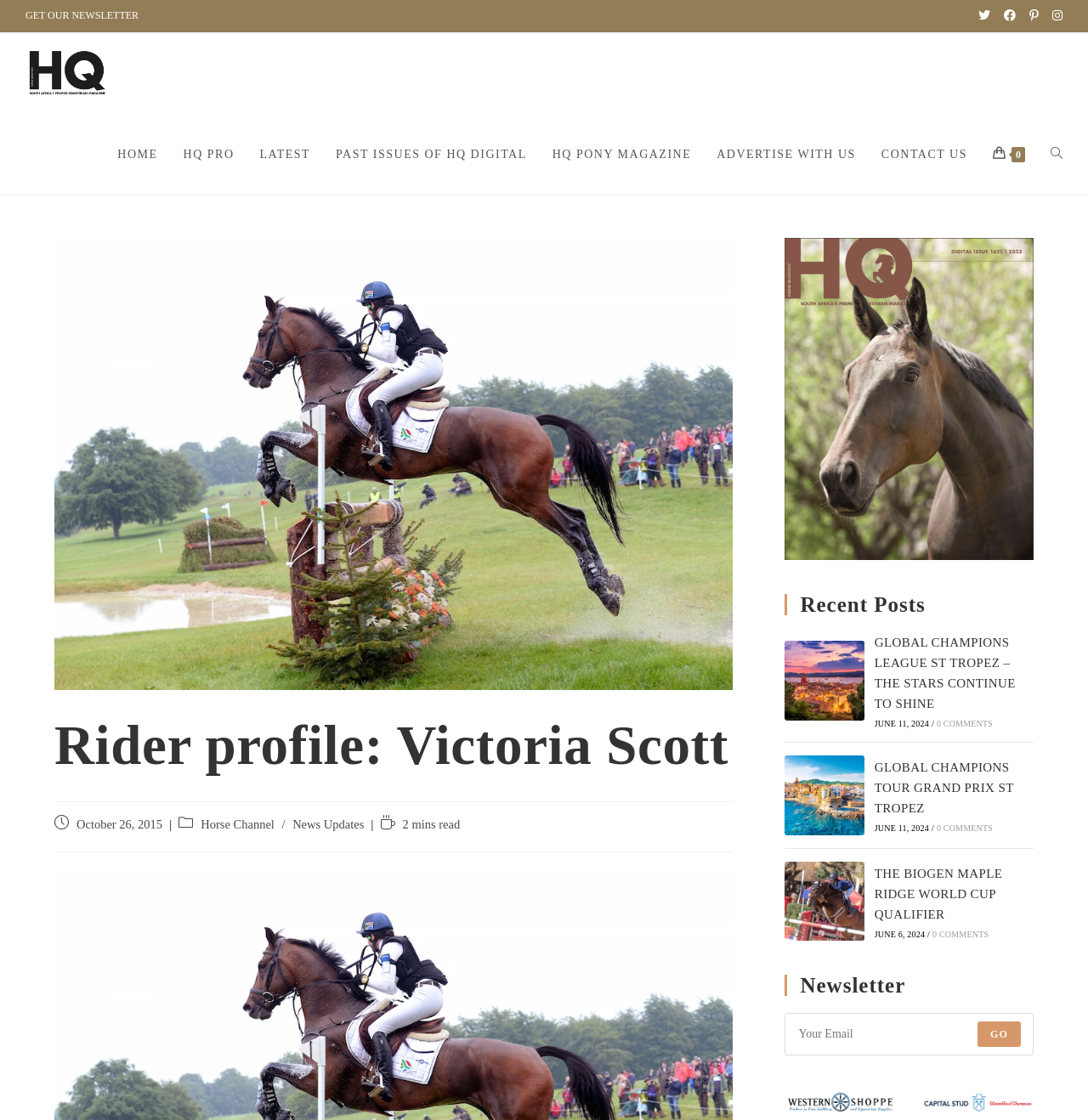Highlight the bounding box coordinates of the region I should click on to meet the following instruction: "Click the 'Contact Us' link".

None